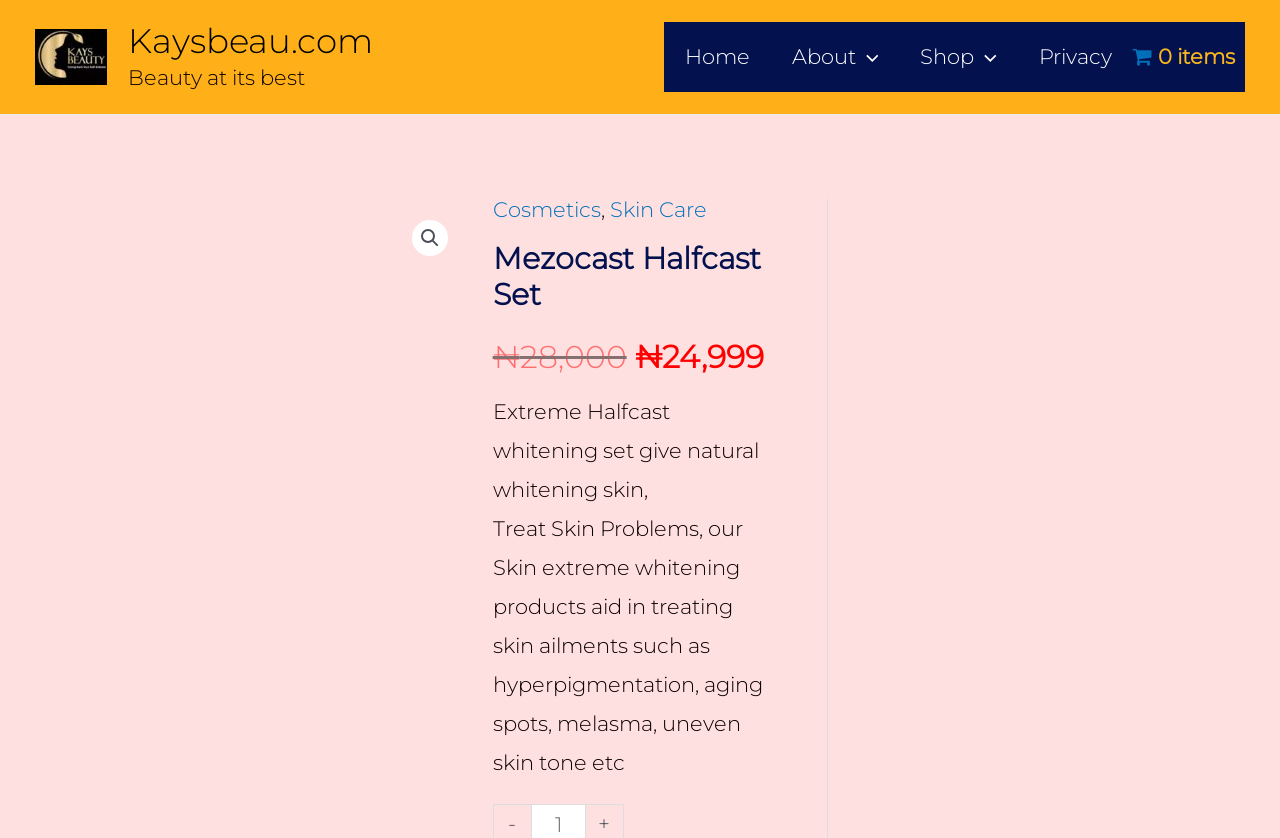What skin problems can the Skin extreme whitening products aid in treating?
Please elaborate on the answer to the question with detailed information.

The skin problems that the Skin extreme whitening products can aid in treating can be determined by reading the product description, which lists 'hyperpigmentation, aging spots, melasma, uneven skin tone etc' as examples.